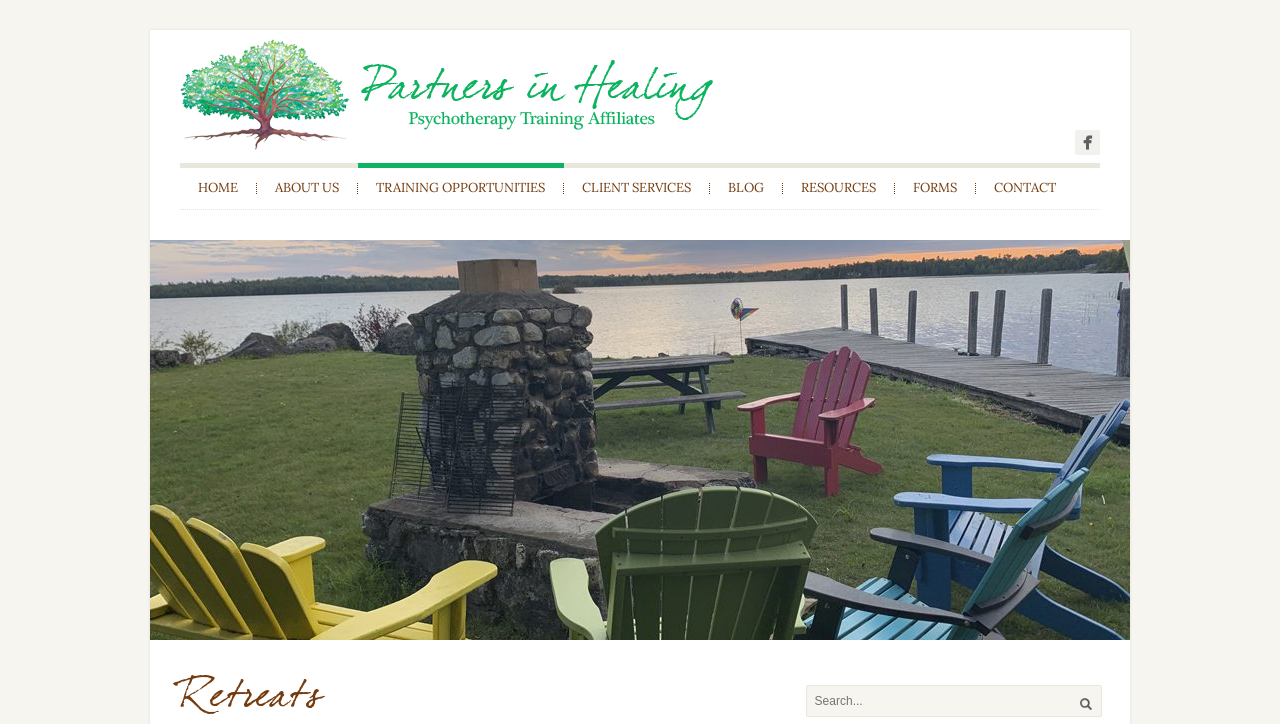Determine the bounding box for the UI element that matches this description: "title="Partners in Healing on Facebook"".

[0.84, 0.18, 0.859, 0.214]